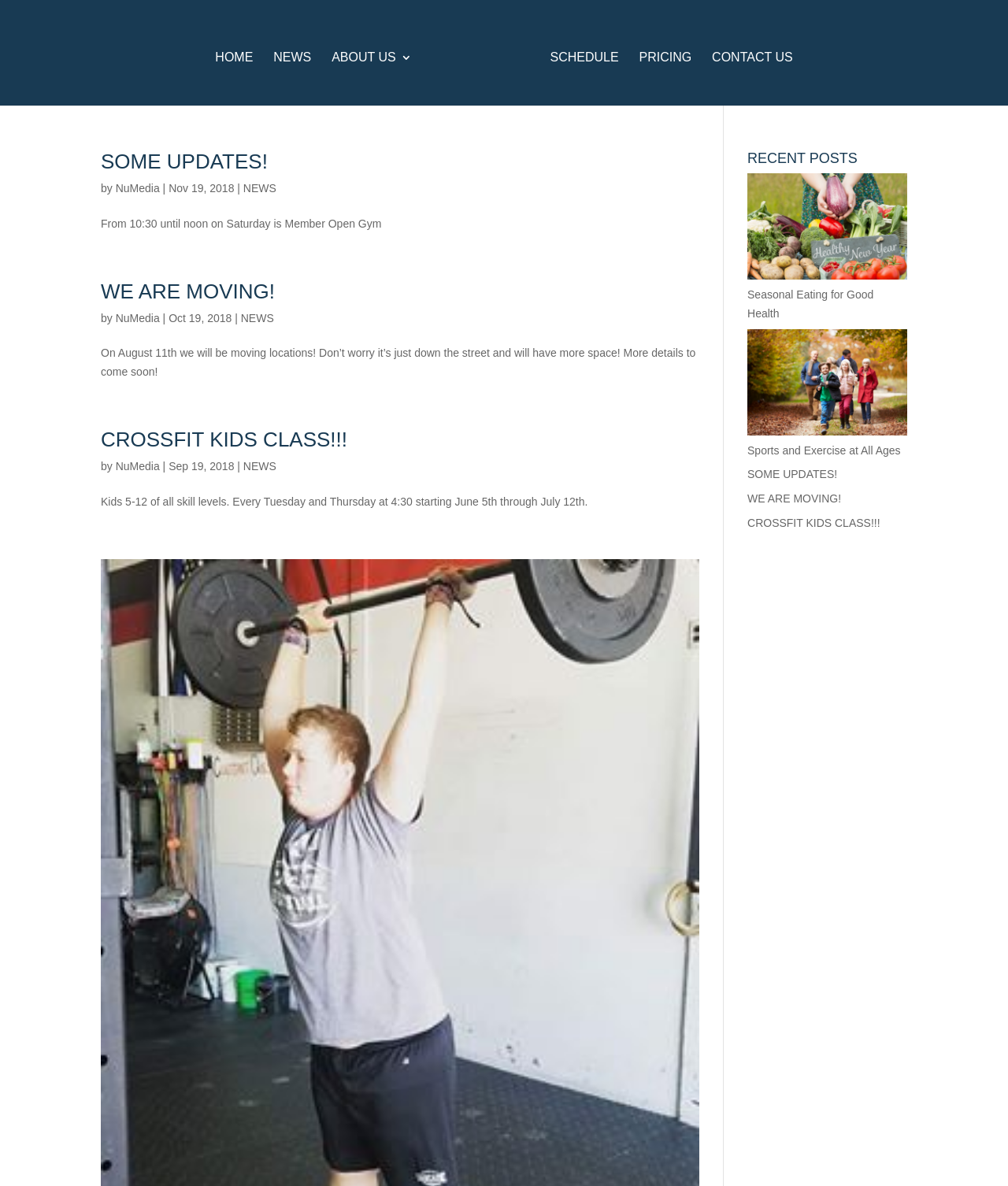Pinpoint the bounding box coordinates of the area that should be clicked to complete the following instruction: "go to home page". The coordinates must be given as four float numbers between 0 and 1, i.e., [left, top, right, bottom].

[0.214, 0.044, 0.251, 0.086]